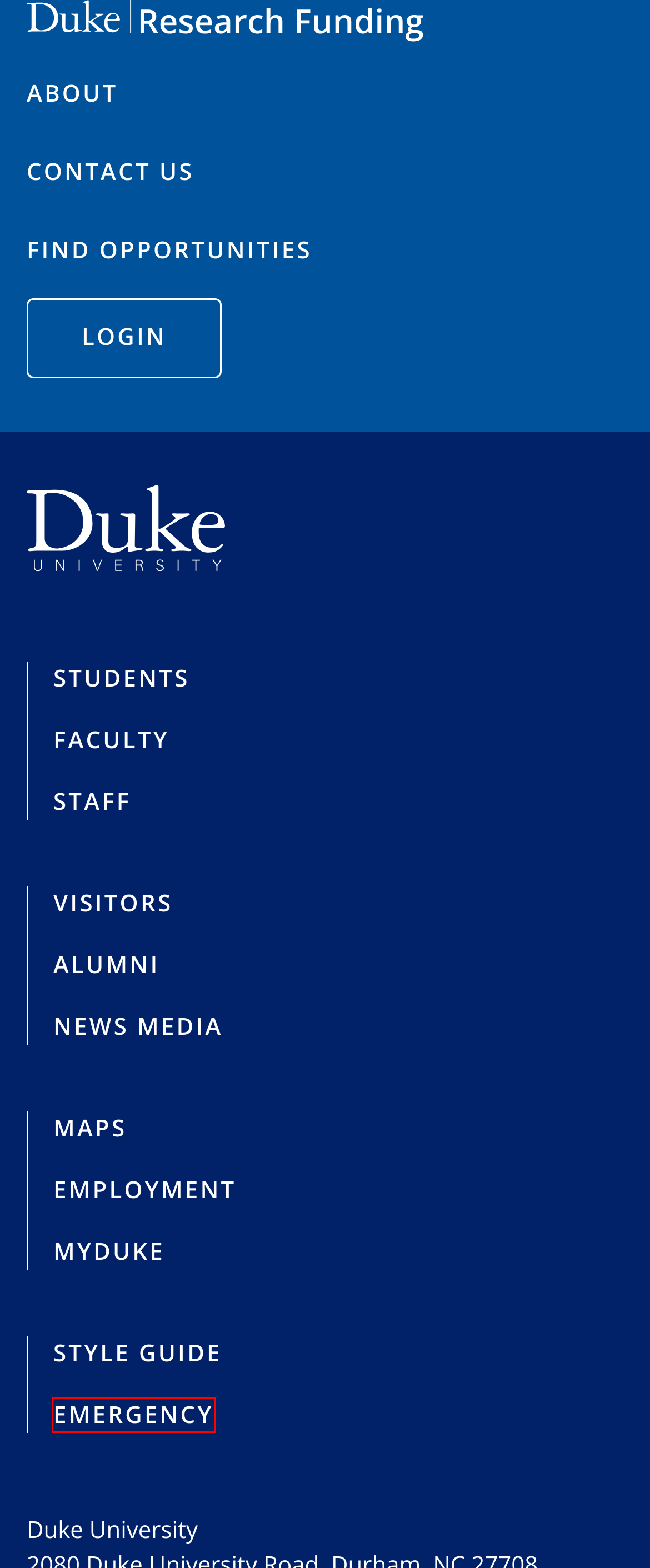Given a webpage screenshot with a UI element marked by a red bounding box, choose the description that best corresponds to the new webpage that will appear after clicking the element. The candidates are:
A. Home | Human Resources
B. Duke Student Affairs
C. Duke University
D. Faculty Resources | Office of the Provost
E. Duke University Emergency Status
F. Visit - Duke Undergraduate Admissions
G. Duke University Maps
H. This is Duke - Brand Guide

E